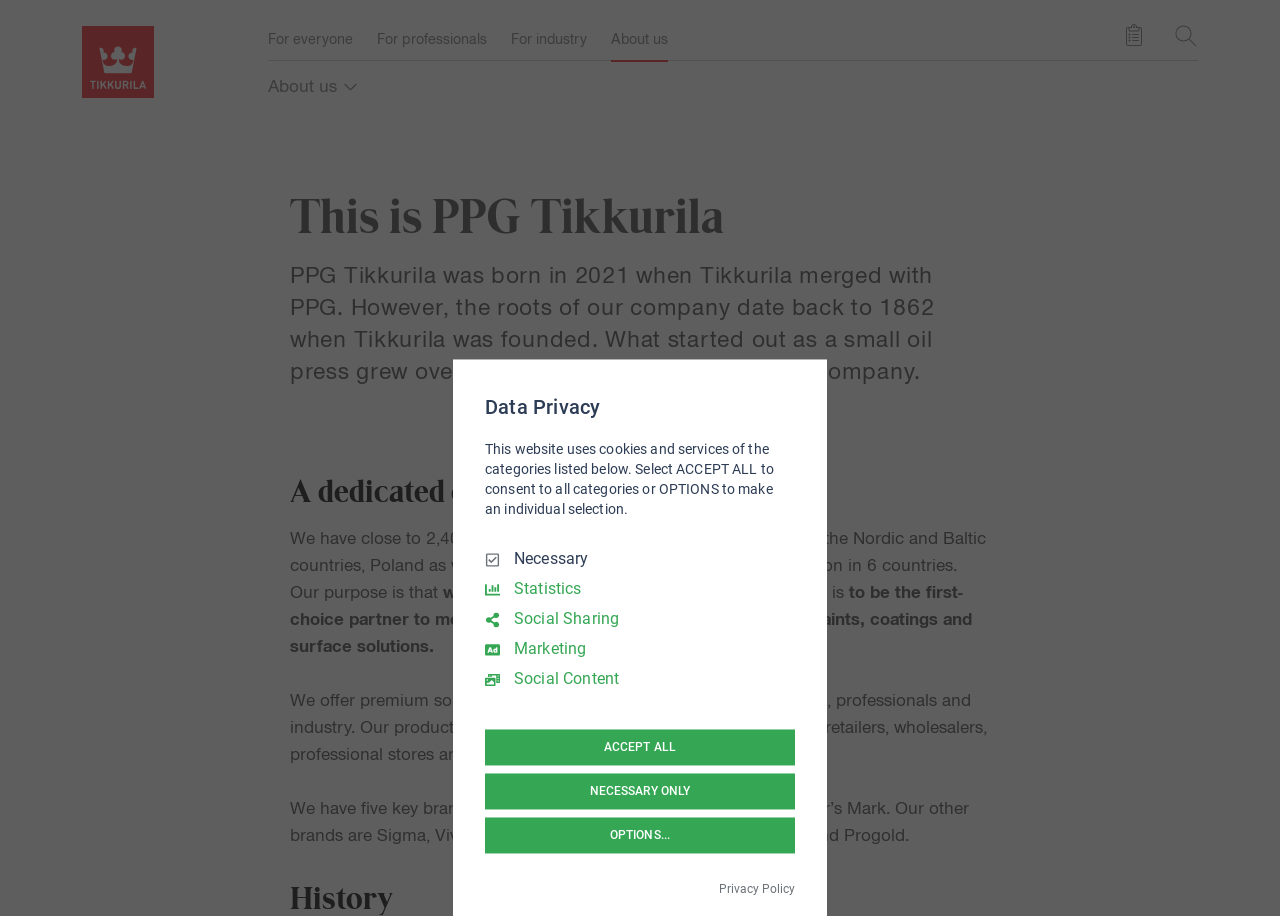Provide your answer to the question using just one word or phrase: What is the company name?

PPG Tikkurila